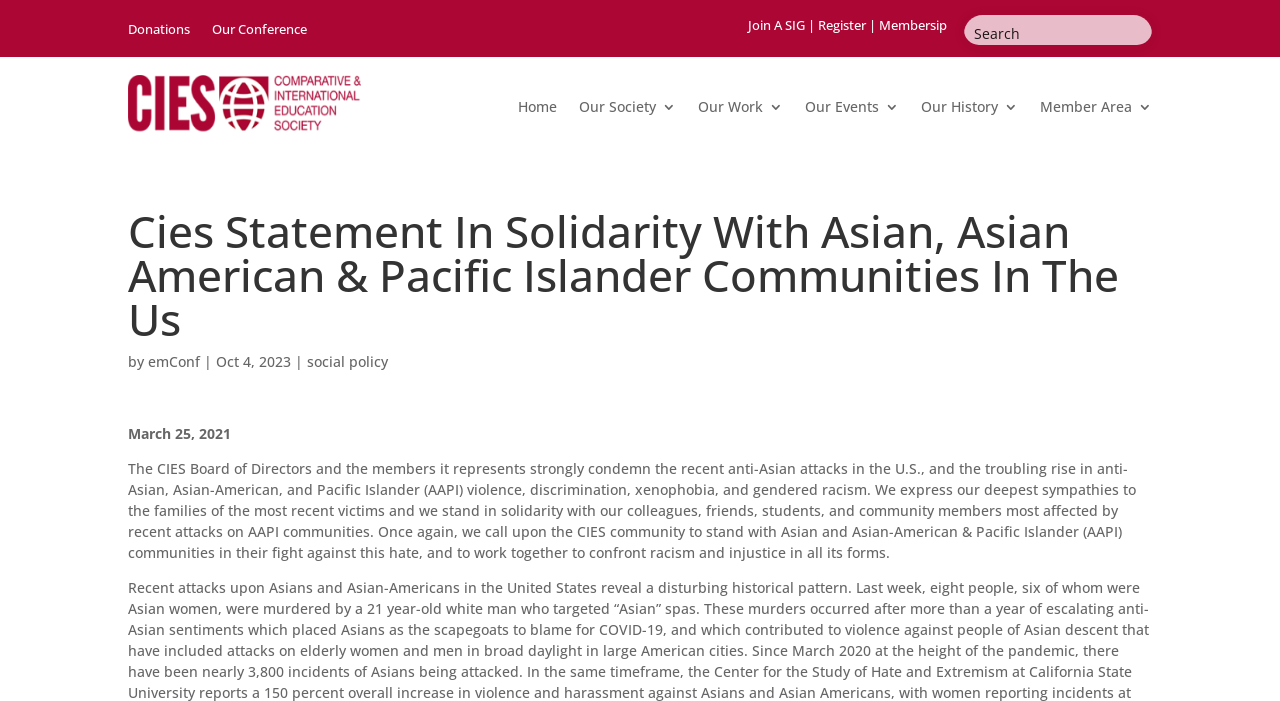Pinpoint the bounding box coordinates of the element that must be clicked to accomplish the following instruction: "Go to Home". The coordinates should be in the format of four float numbers between 0 and 1, i.e., [left, top, right, bottom].

[0.405, 0.142, 0.435, 0.173]